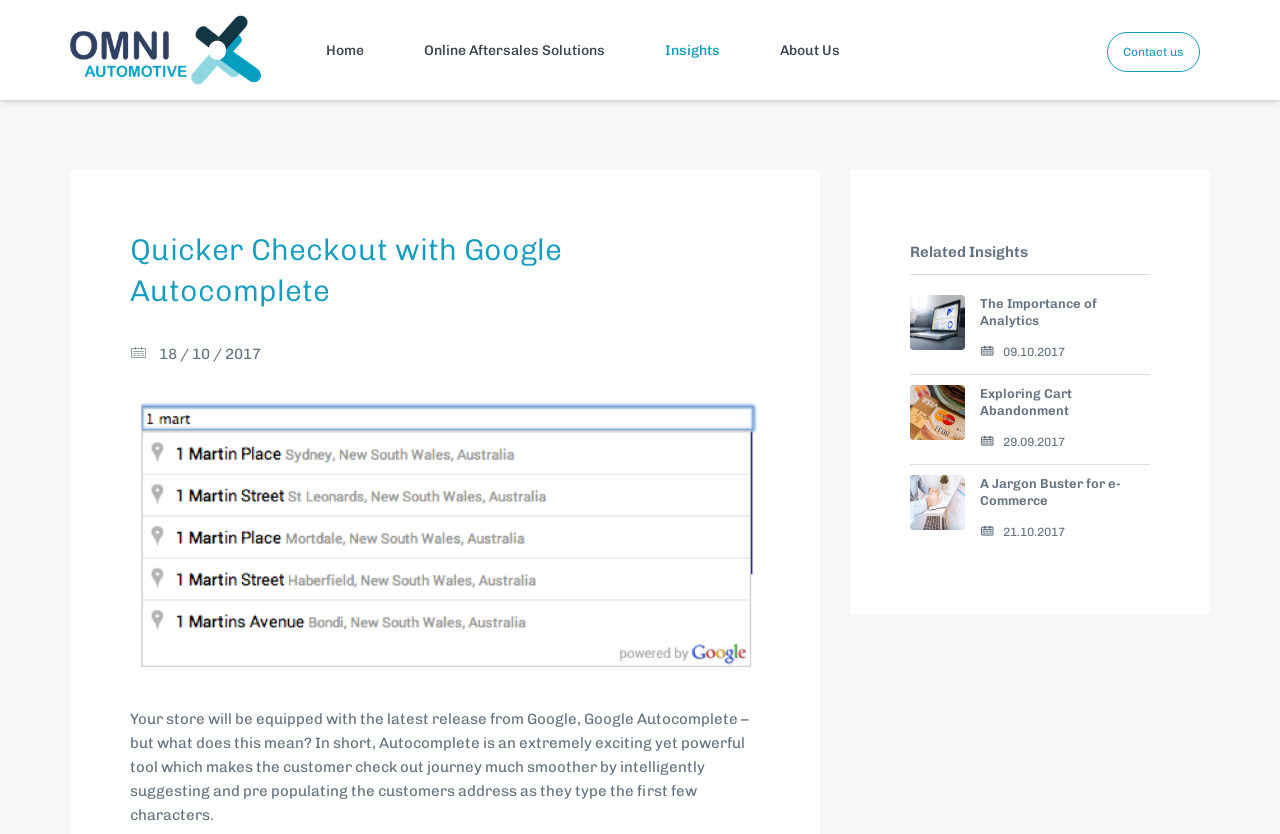Please identify the bounding box coordinates of the clickable area that will allow you to execute the instruction: "click the logo".

[0.043, 0.0, 0.216, 0.12]